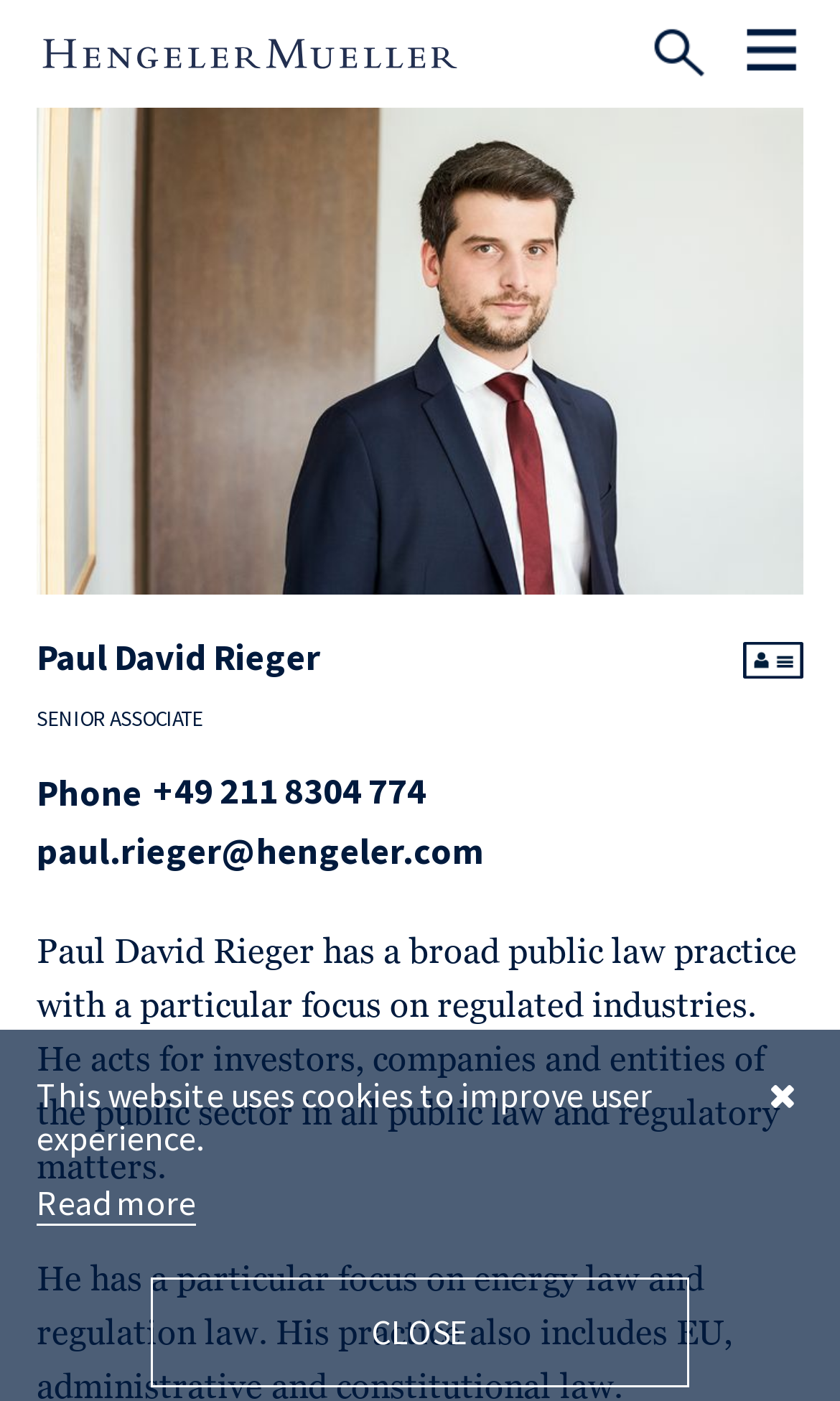For the following element description, predict the bounding box coordinates in the format (top-left x, top-left y, bottom-right x, bottom-right y). All values should be floating point numbers between 0 and 1. Description: Read more

[0.044, 0.843, 0.233, 0.875]